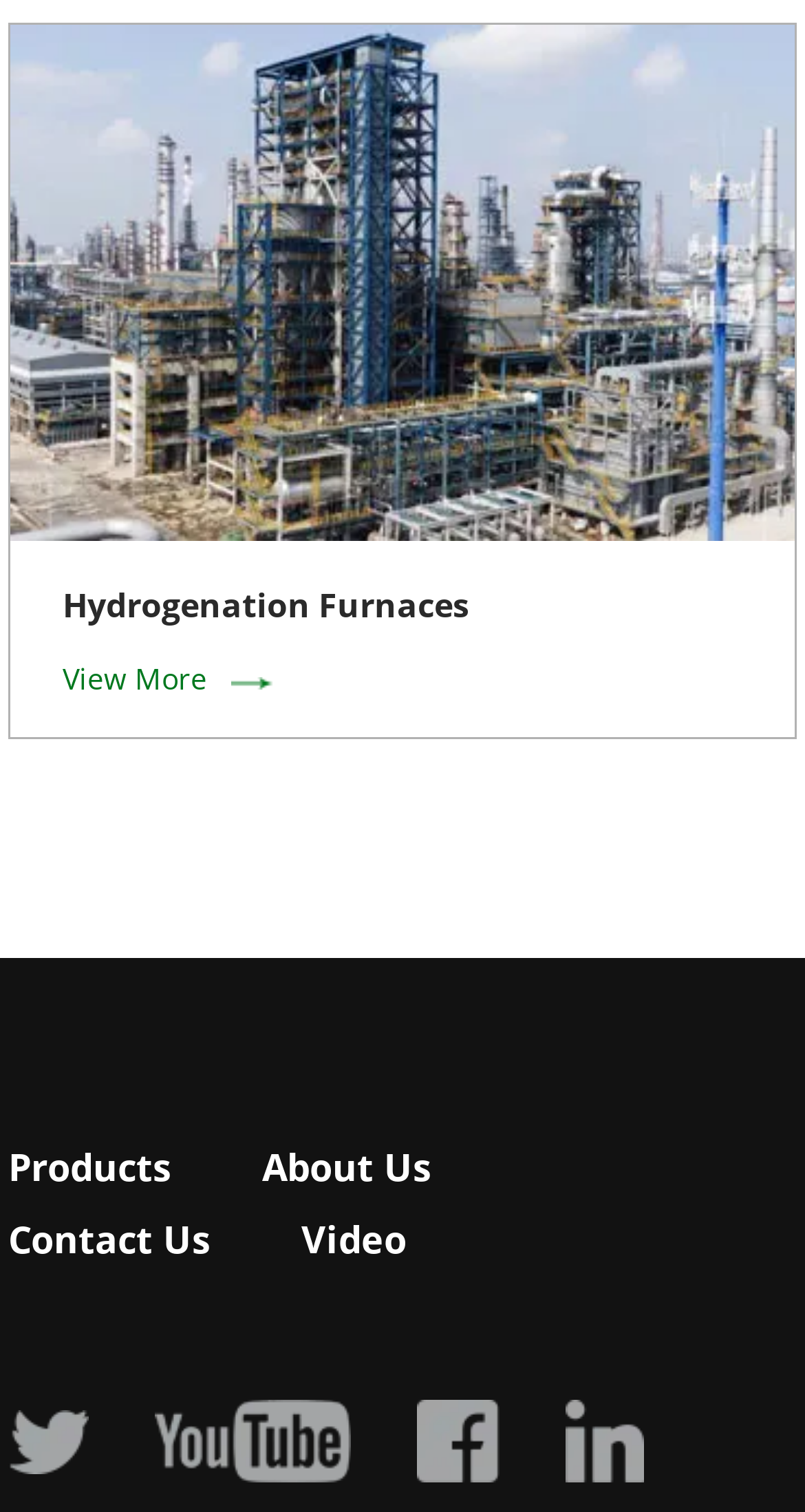Please specify the bounding box coordinates of the clickable region to carry out the following instruction: "View Hydrogenation Furnaces". The coordinates should be four float numbers between 0 and 1, in the format [left, top, right, bottom].

[0.014, 0.017, 0.986, 0.488]